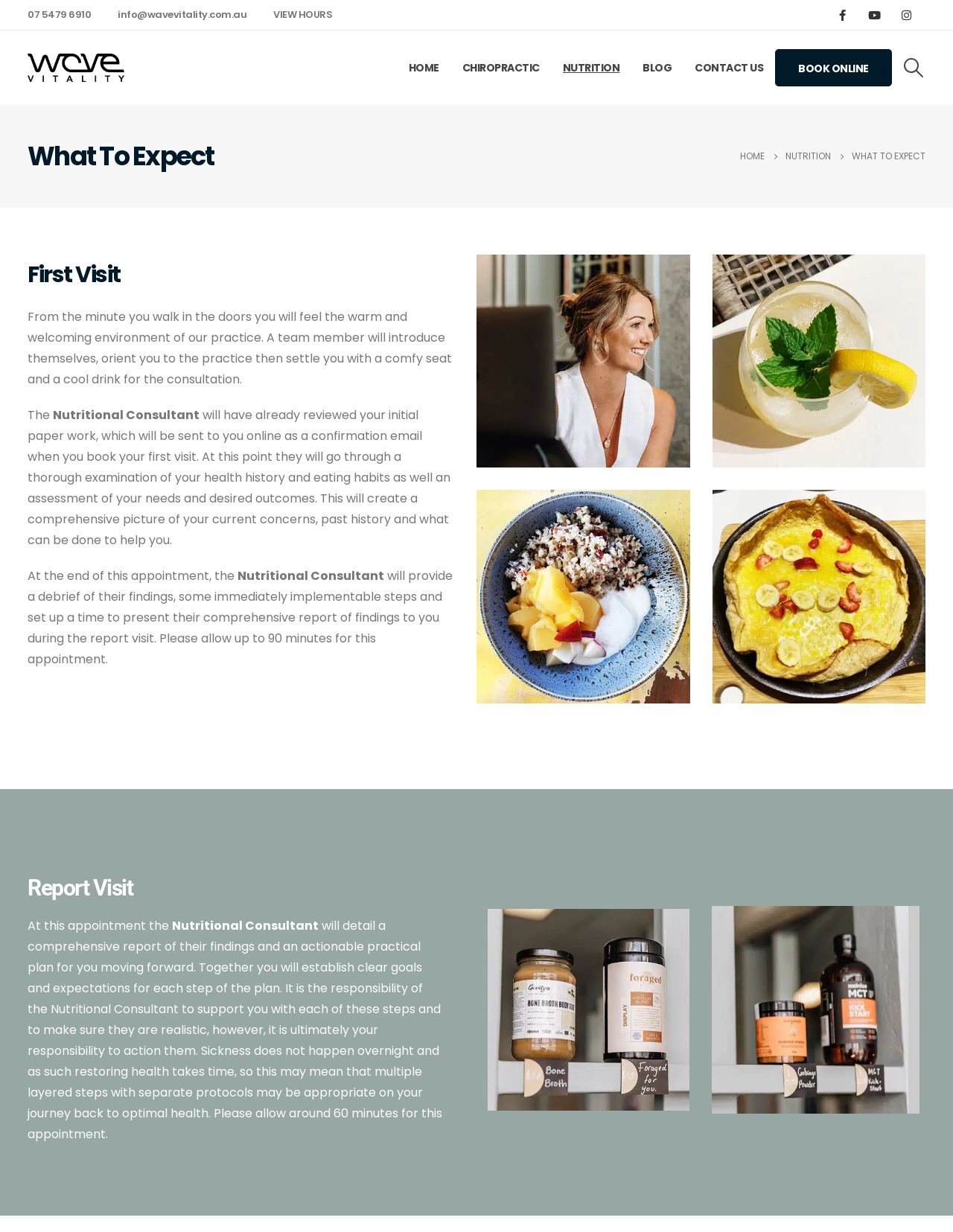Please find and report the primary heading text from the webpage.

What To Expect